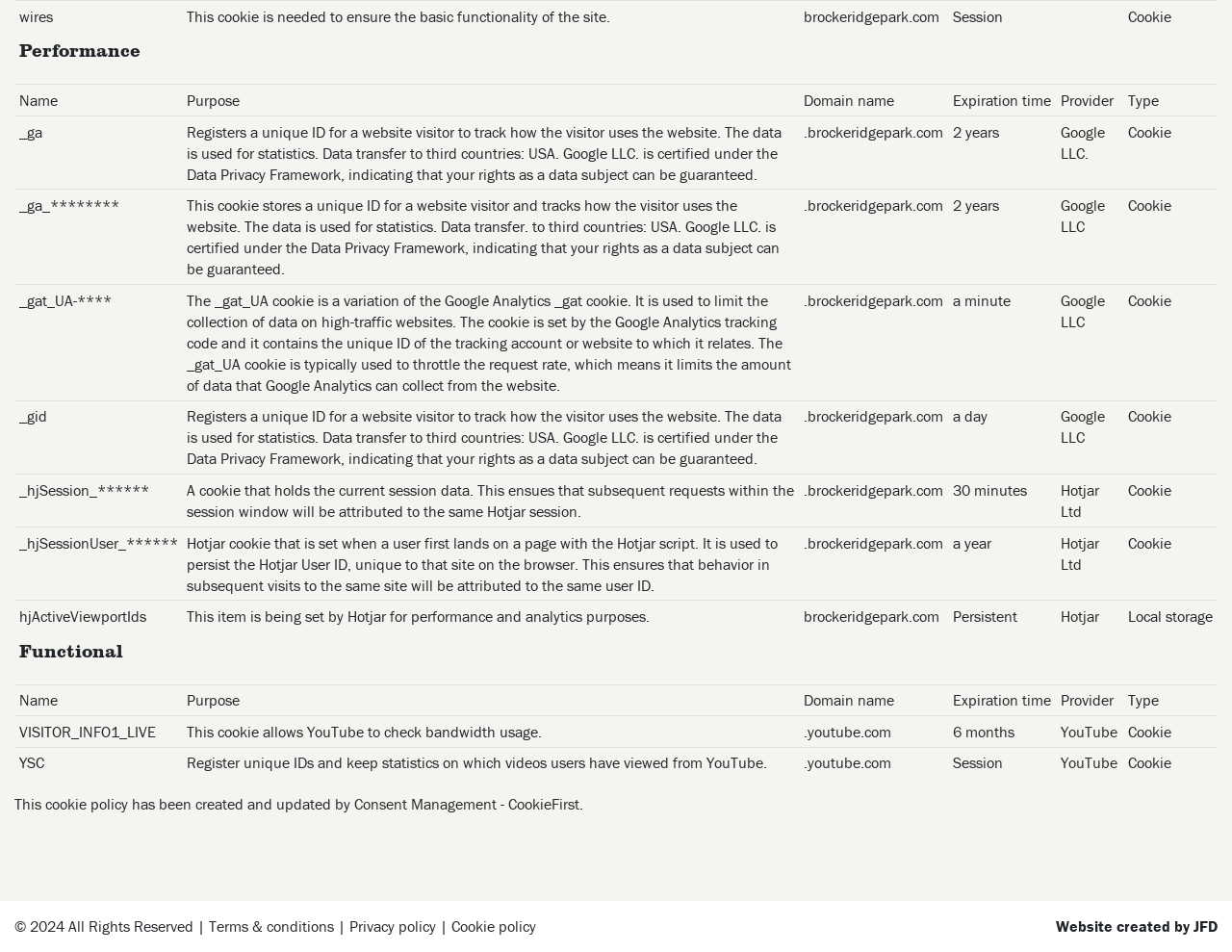Refer to the image and provide a thorough answer to this question:
What is the provider of the _hjSession_****** cookie?

The provider of the _hjSession_****** cookie is Hotjar Ltd, which is a company that provides analytics and performance tracking services.